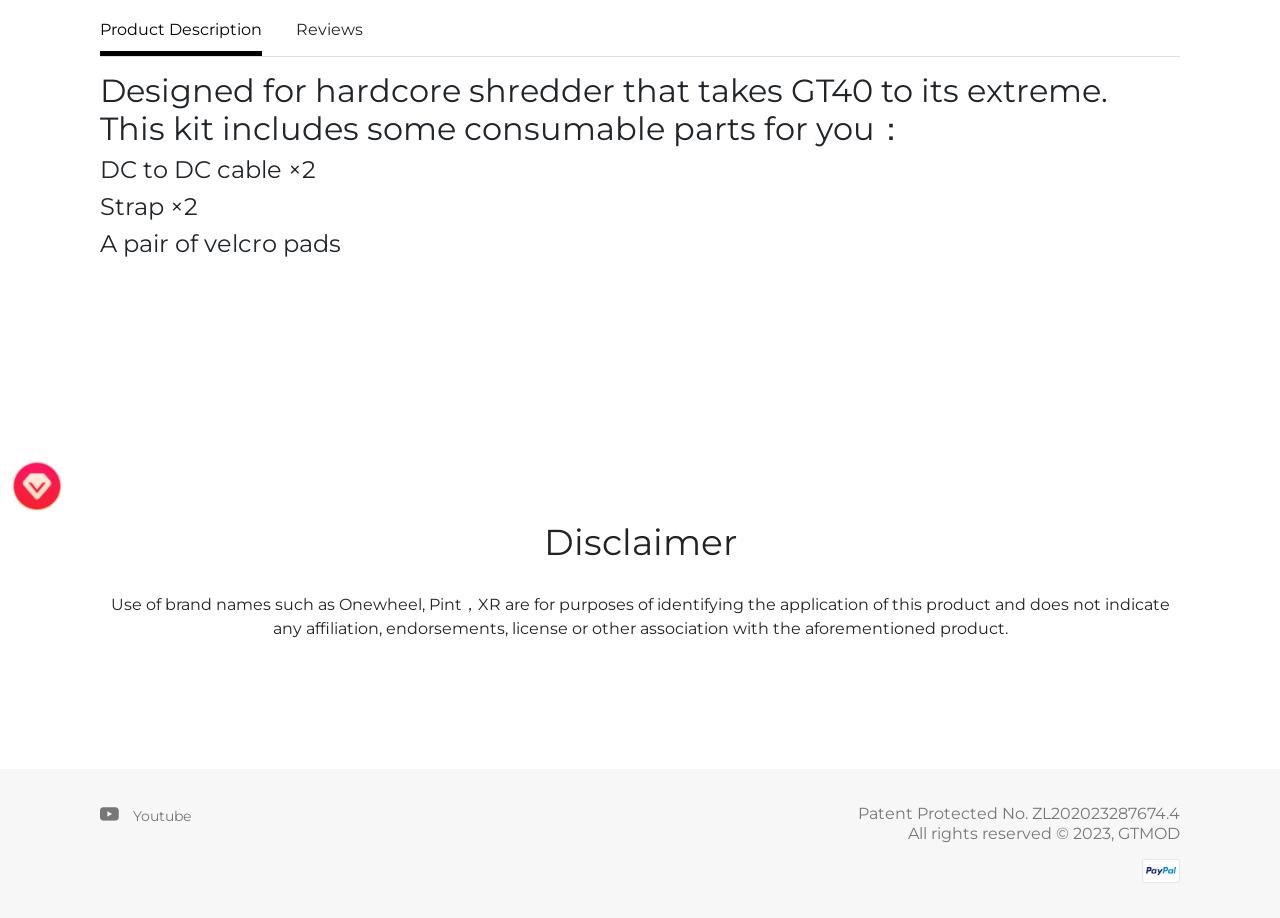Locate and provide the bounding box coordinates for the HTML element that matches this description: "Youtube".

[0.078, 0.88, 0.149, 0.899]